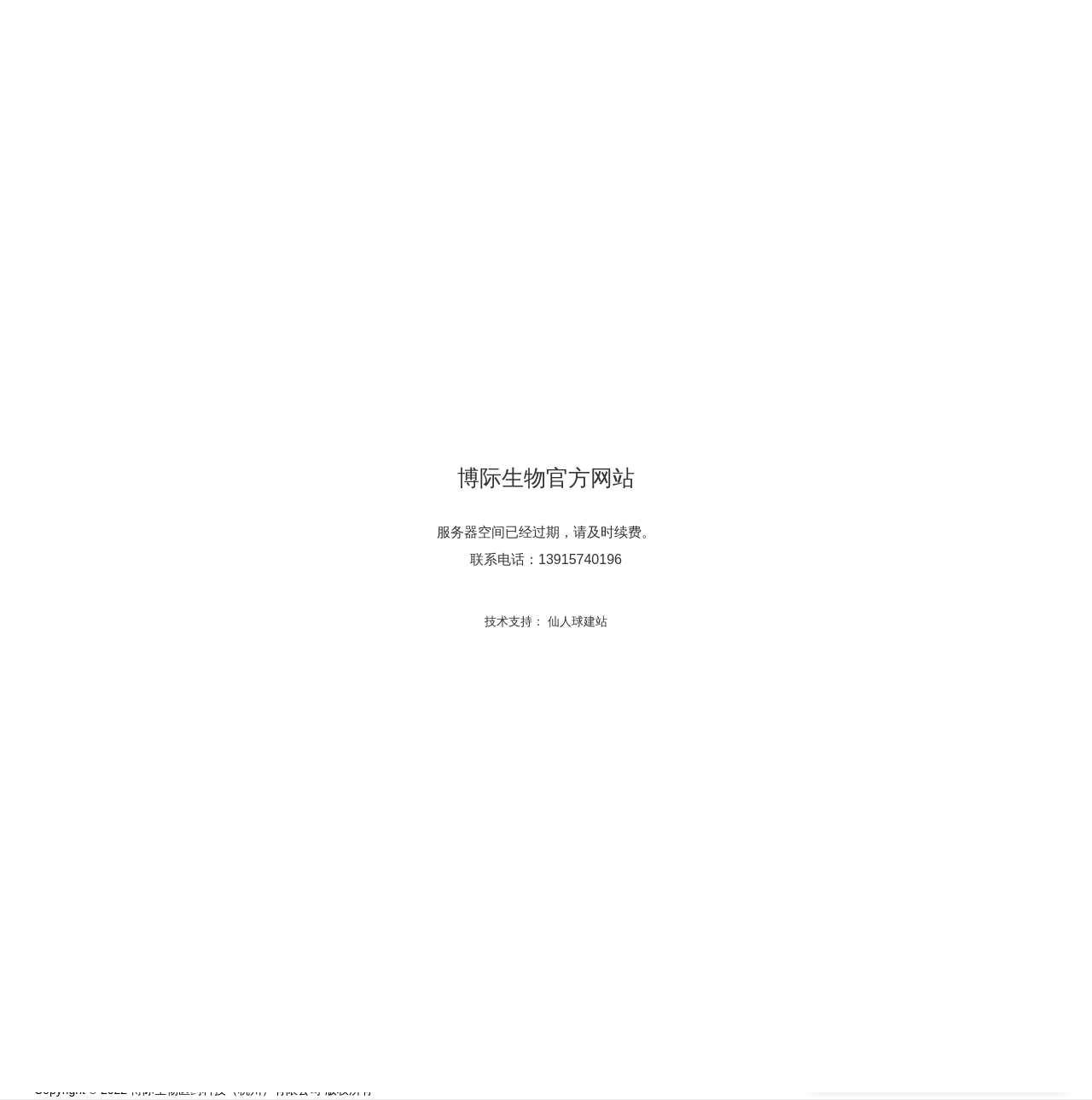Based on what you see in the screenshot, provide a thorough answer to this question: What is the company name?

I found the company name by looking at the heading element with the text '博际生物官方网站' and the static text element with the text 'Business' which is likely to be the company name. Additionally, the meta description also mentions 'BUSINESS - BJ Bioscience Inc' which further confirms the company name.